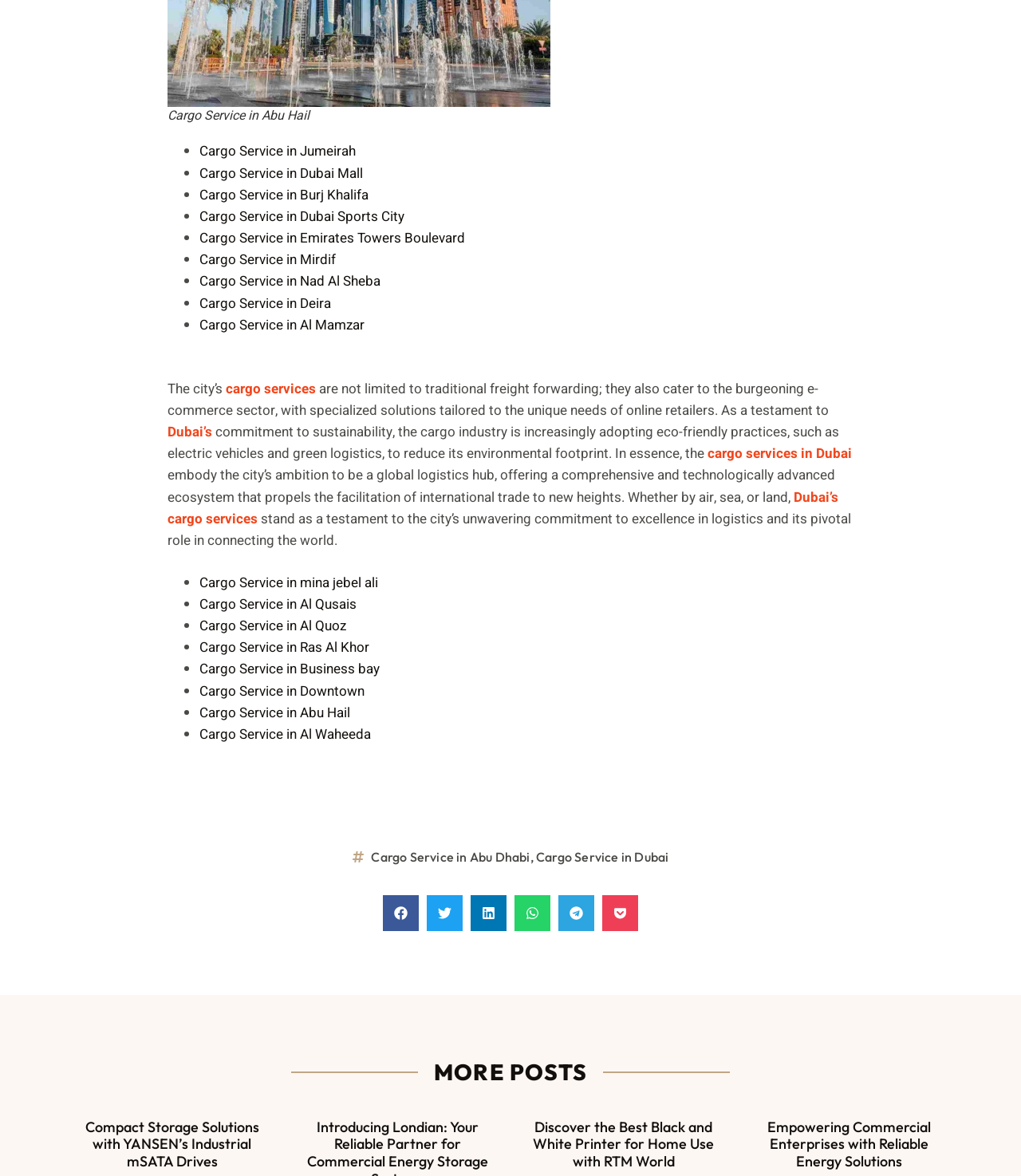What is the purpose of the list markers on the webpage?
Provide a well-explained and detailed answer to the question.

The list markers are used to separate and highlight different locations where cargo services are available, such as Jumeirah, Dubai Mall, and Burj Khalifa, making it easy to scan and identify the various areas.